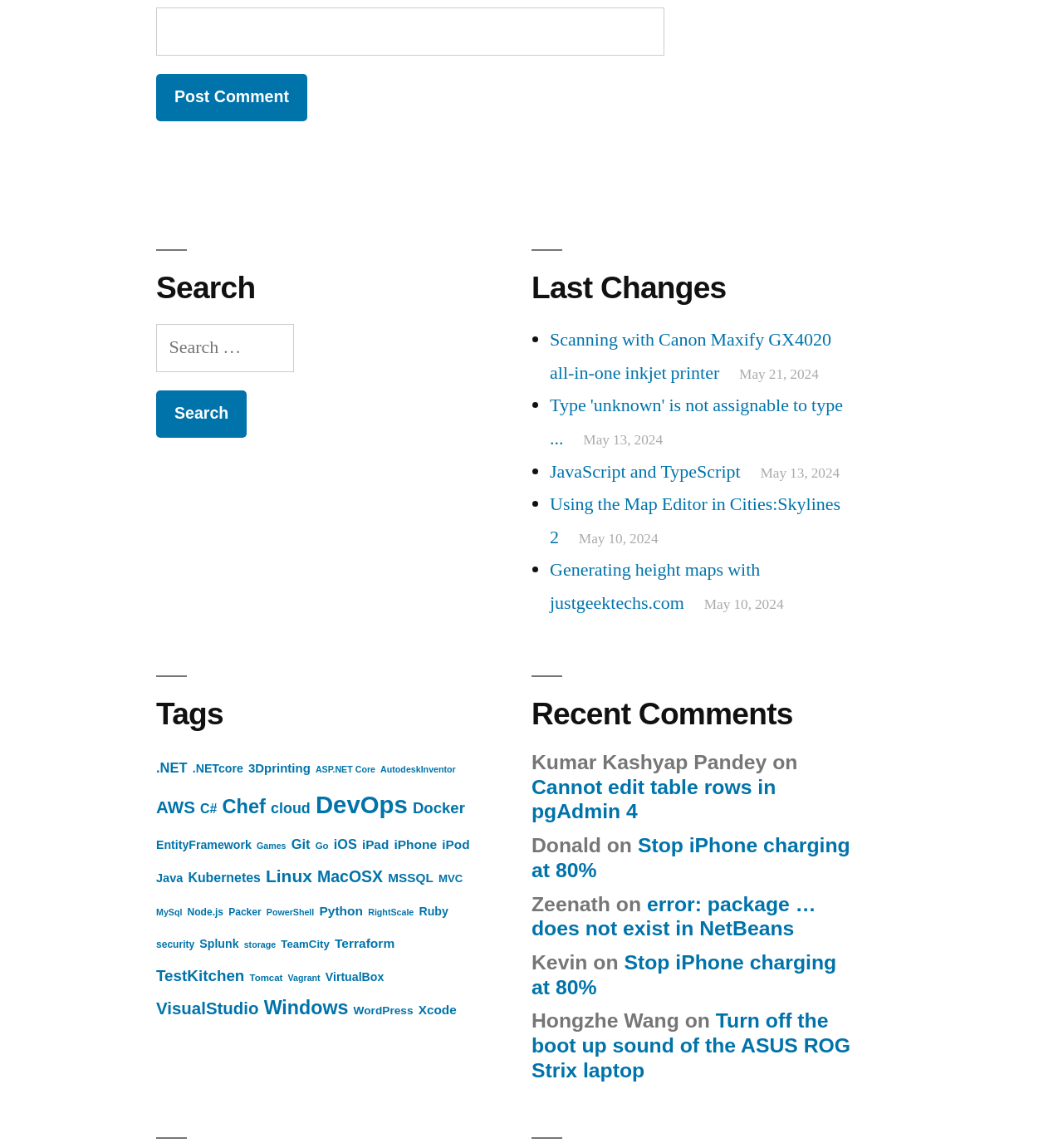What type of information is displayed in the 'Recent Comments' section?
Please give a well-detailed answer to the question.

The 'Recent Comments' section is located on the right side of the webpage, and it displays a list of recent comments made by users on the website. The section includes the names of users who made the comments, along with the titles of the content they commented on, indicating that users can view and engage with recent discussions on the website.